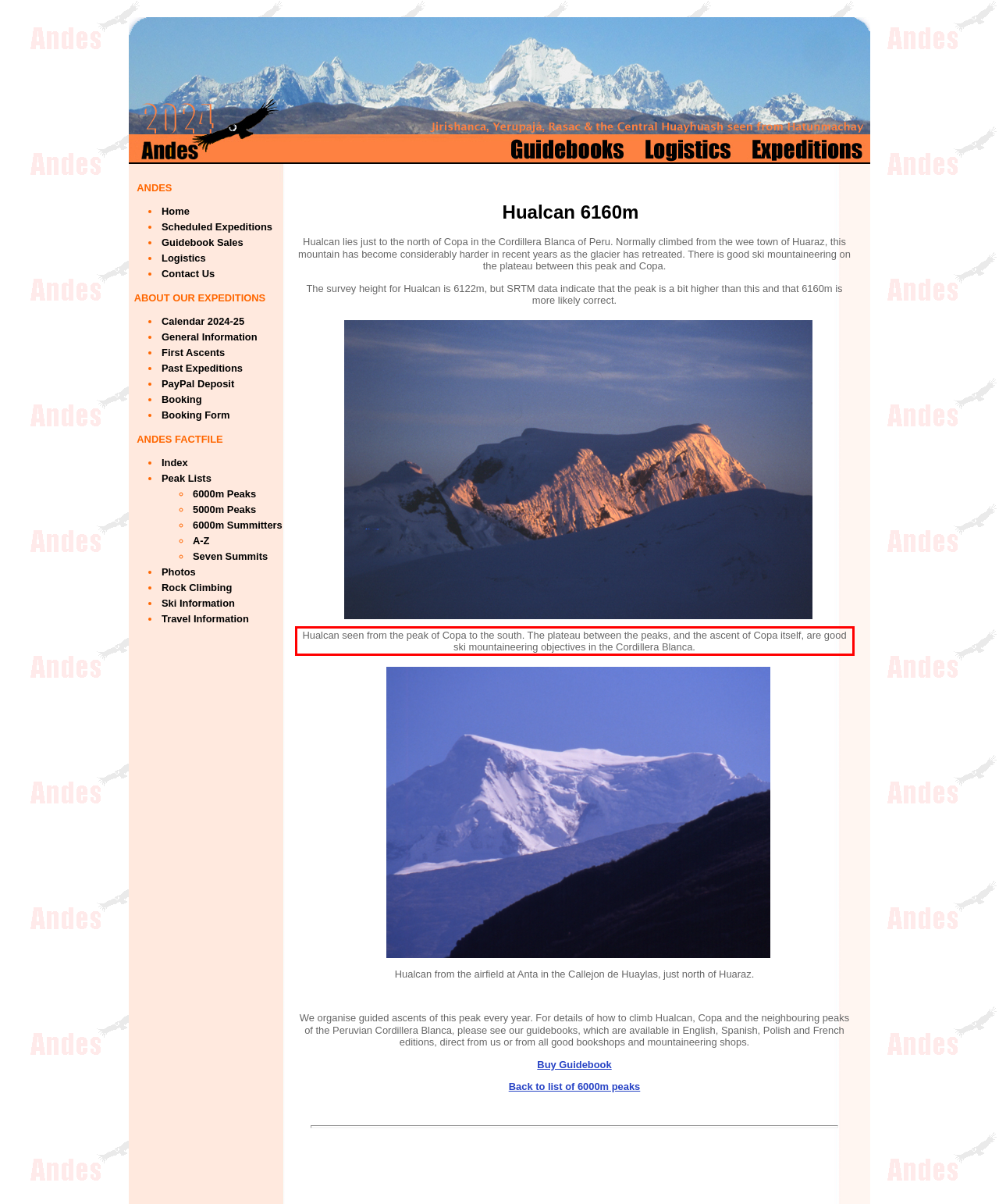Please analyze the screenshot of a webpage and extract the text content within the red bounding box using OCR.

Hualcan seen from the peak of Copa to the south. The plateau between the peaks, and the ascent of Copa itself, are good ski mountaineering objectives in the Cordillera Blanca.